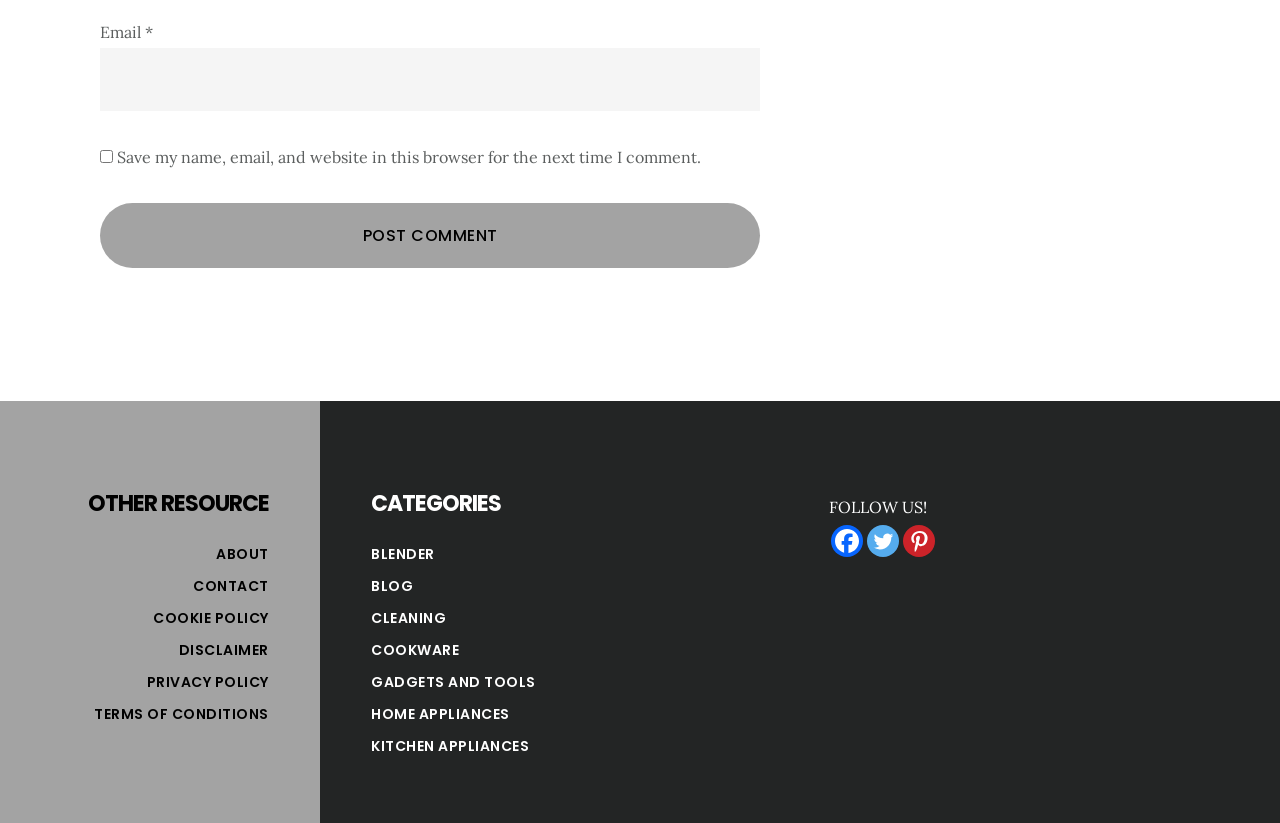What is the purpose of the checkbox?
Answer the question based on the image using a single word or a brief phrase.

Save user data